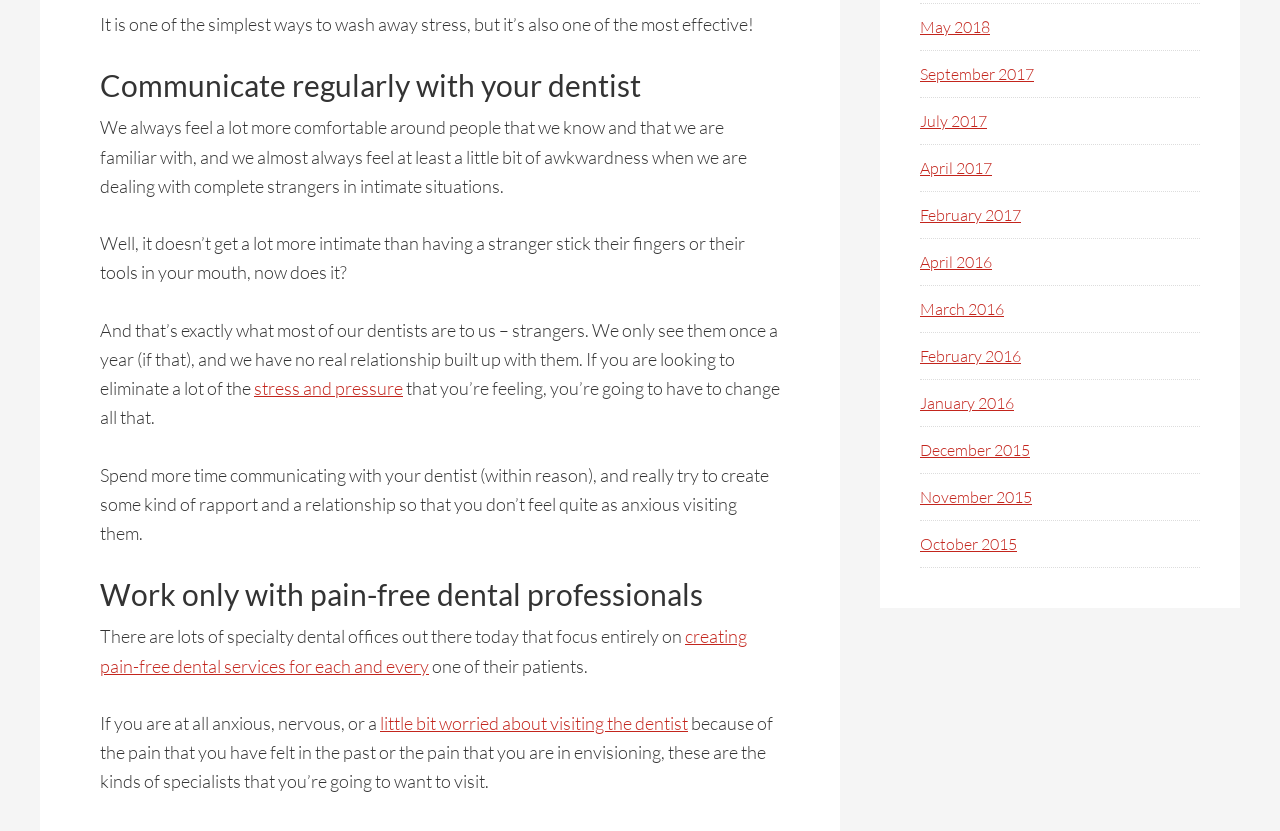Answer with a single word or phrase: 
What is the benefit of regular communication with dentists?

Reduce stress and anxiety